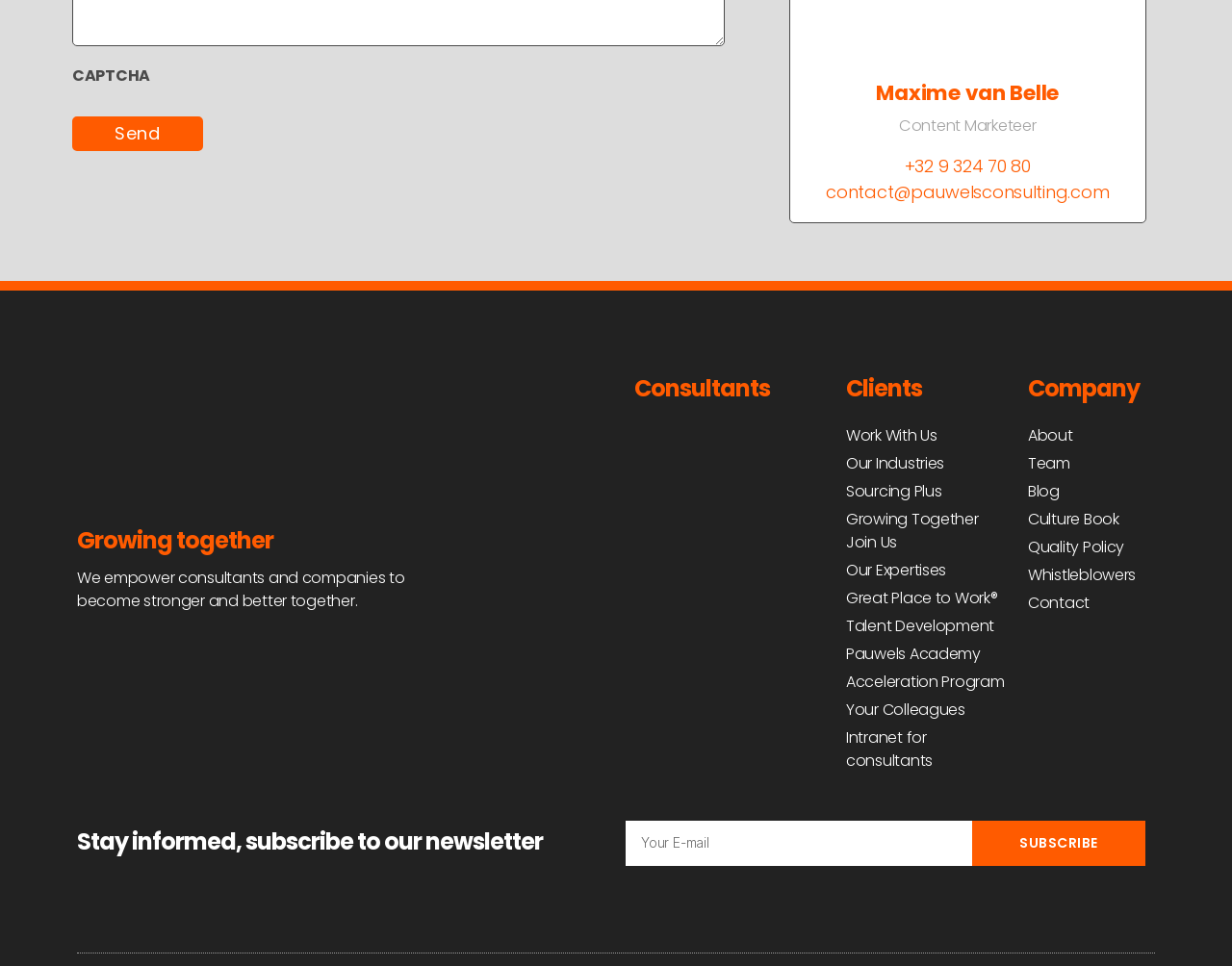Mark the bounding box of the element that matches the following description: "+32 9 324 70 80".

[0.734, 0.159, 0.836, 0.184]